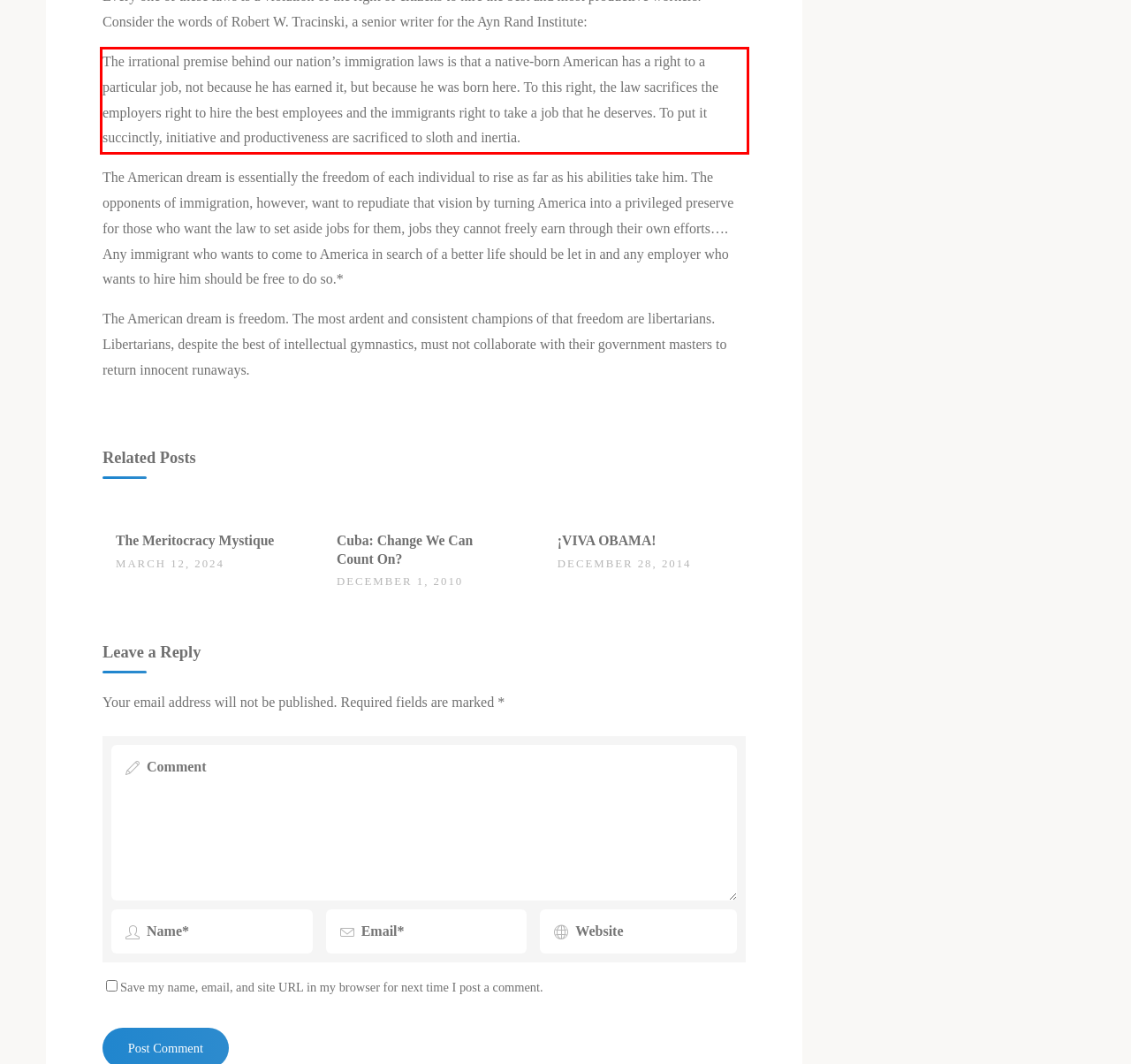Please identify and extract the text content from the UI element encased in a red bounding box on the provided webpage screenshot.

The irrational premise behind our nation’s immigration laws is that a native-born American has a right to a particular job, not because he has earned it, but because he was born here. To this right, the law sacrifices the employers right to hire the best employees and the immigrants right to take a job that he deserves. To put it succinctly, initiative and productiveness are sacrificed to sloth and inertia.